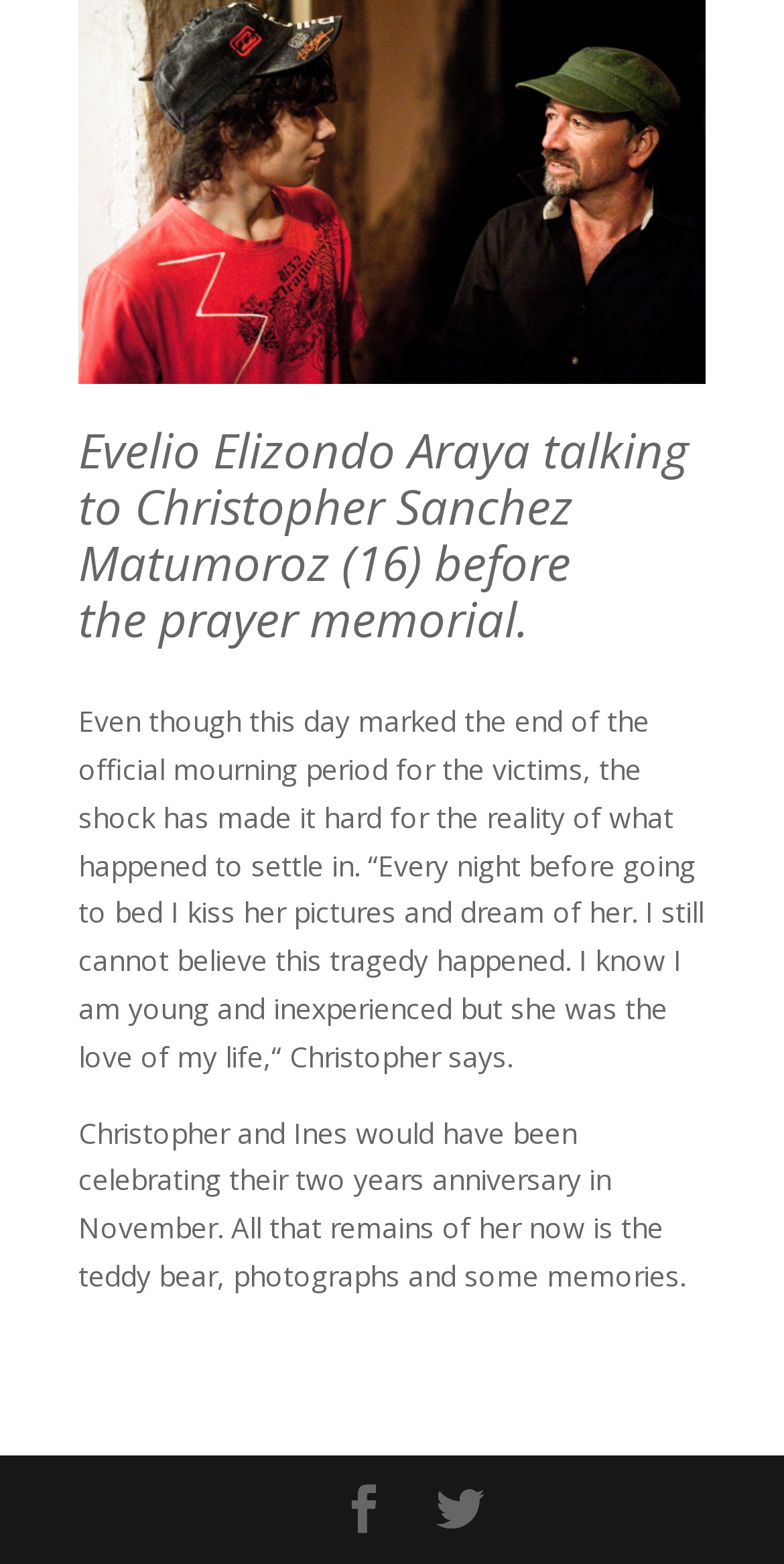Use a single word or phrase to answer the question: 
What is Christopher's relationship with Ines?

They were in love